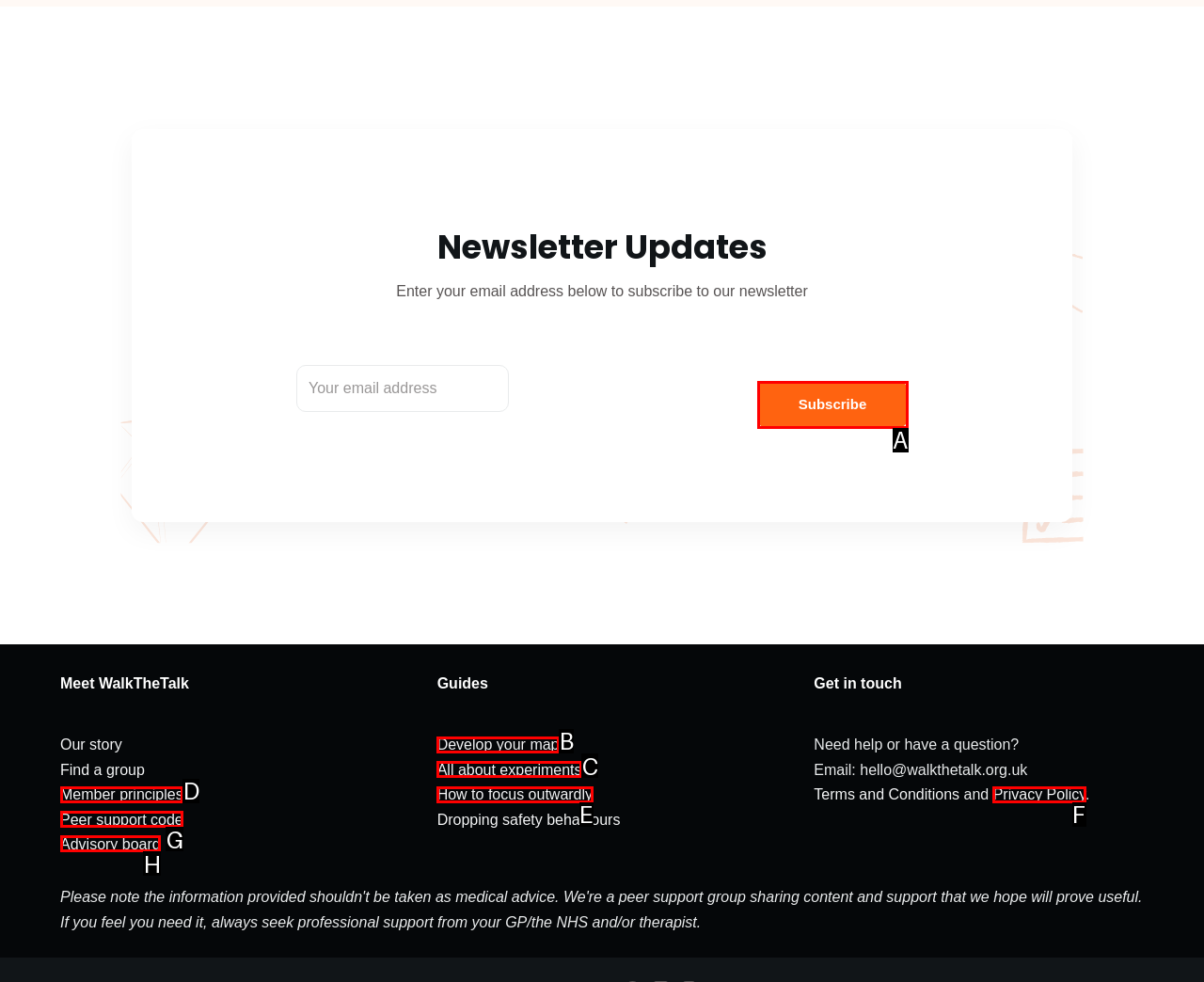Determine which option fits the following description: How to focus outwardly
Answer with the corresponding option's letter directly.

E